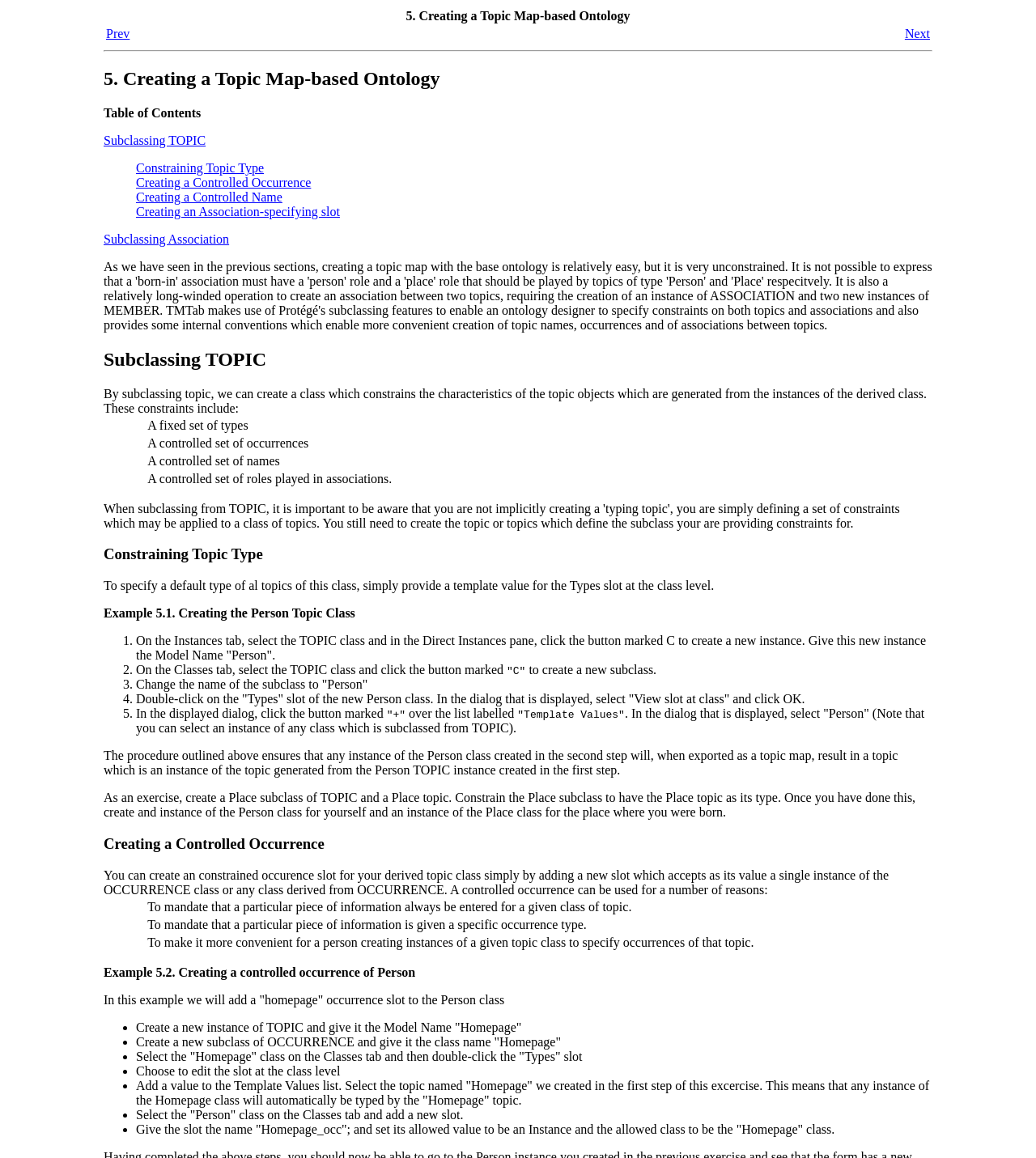Show the bounding box coordinates of the element that should be clicked to complete the task: "click Subclassing TOPIC".

[0.1, 0.115, 0.199, 0.127]